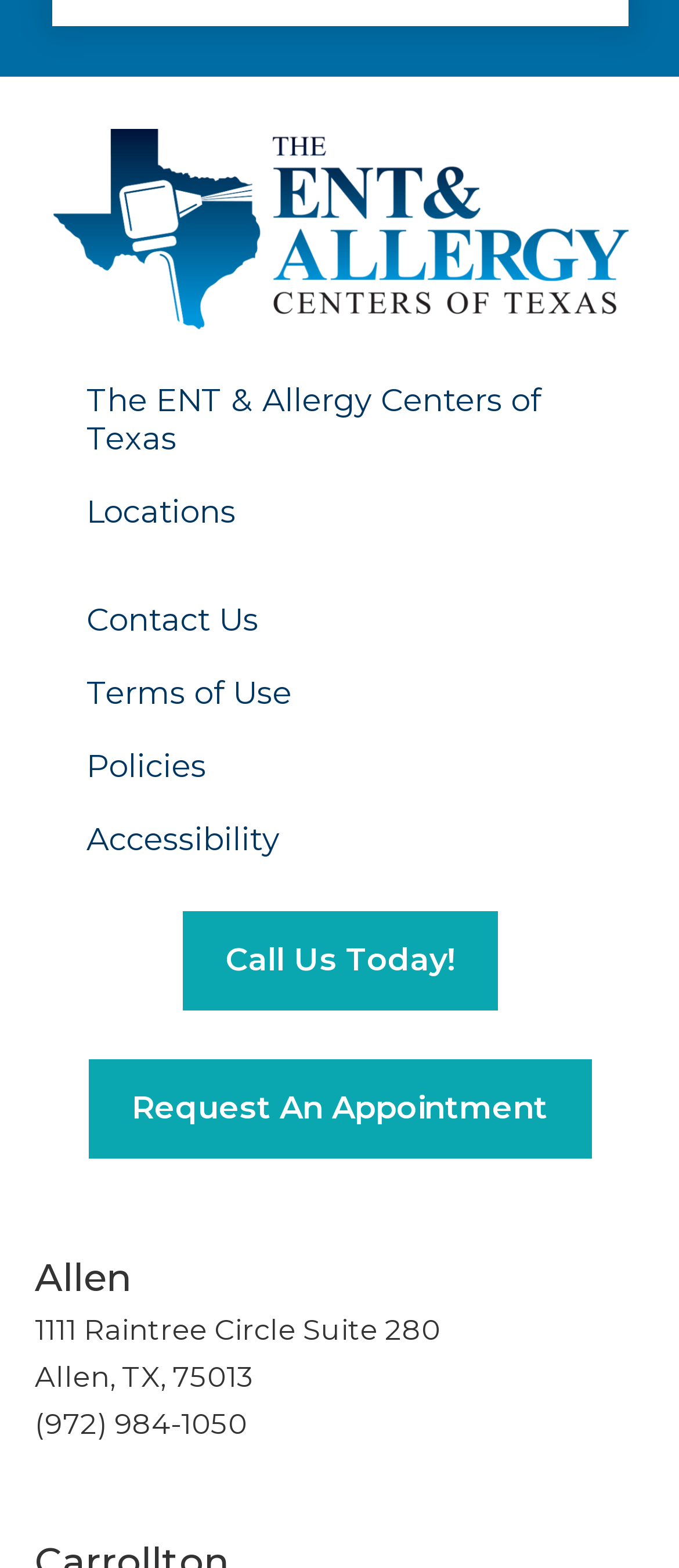What is the phone number of the Allen location?
Look at the image and provide a detailed response to the question.

The question asks for the phone number of the Allen location, which can be found in the StaticText element with the text '(972) 984-1050' under the address of the Allen location.